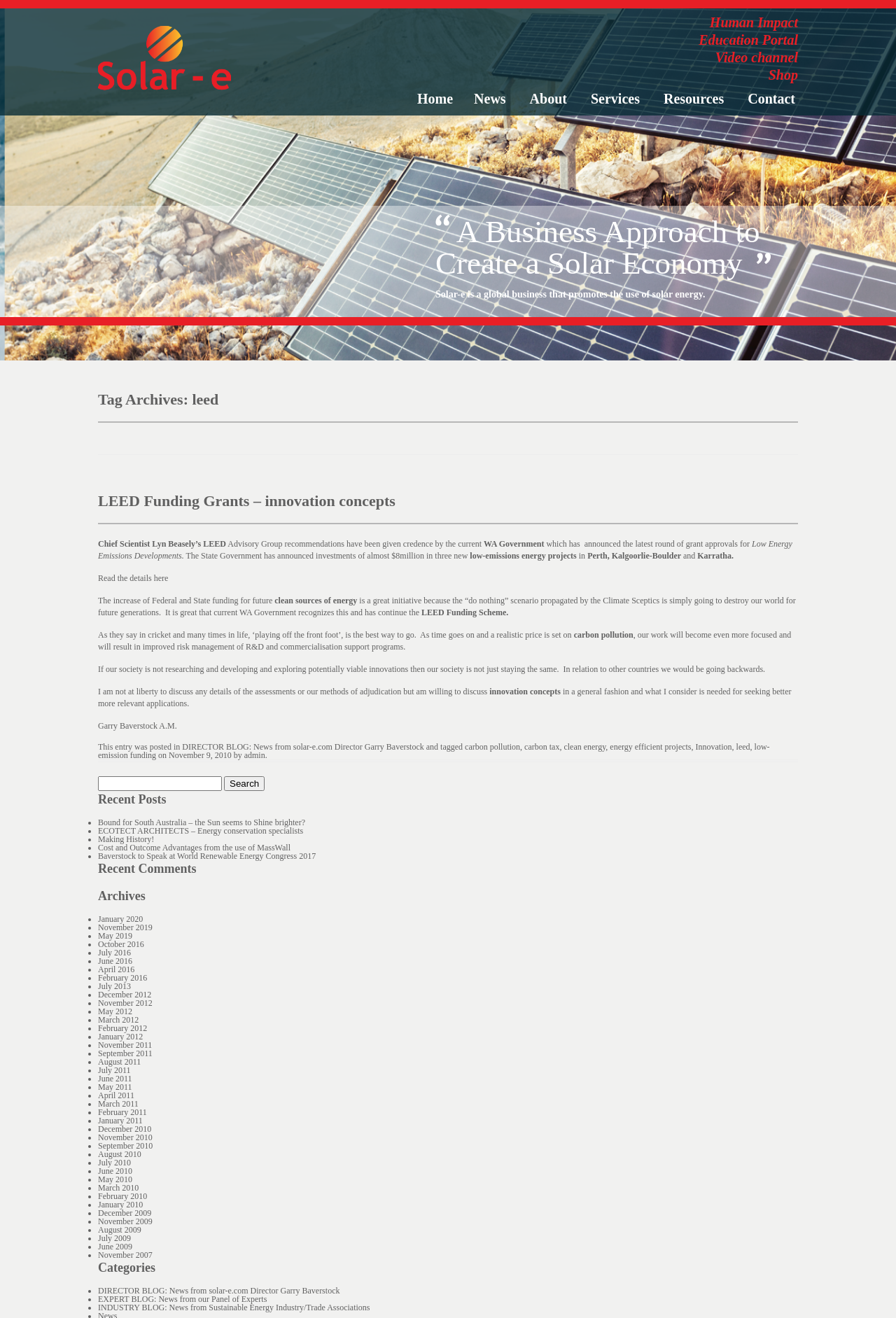Locate the bounding box coordinates of the element that should be clicked to fulfill the instruction: "Click on the U button".

None